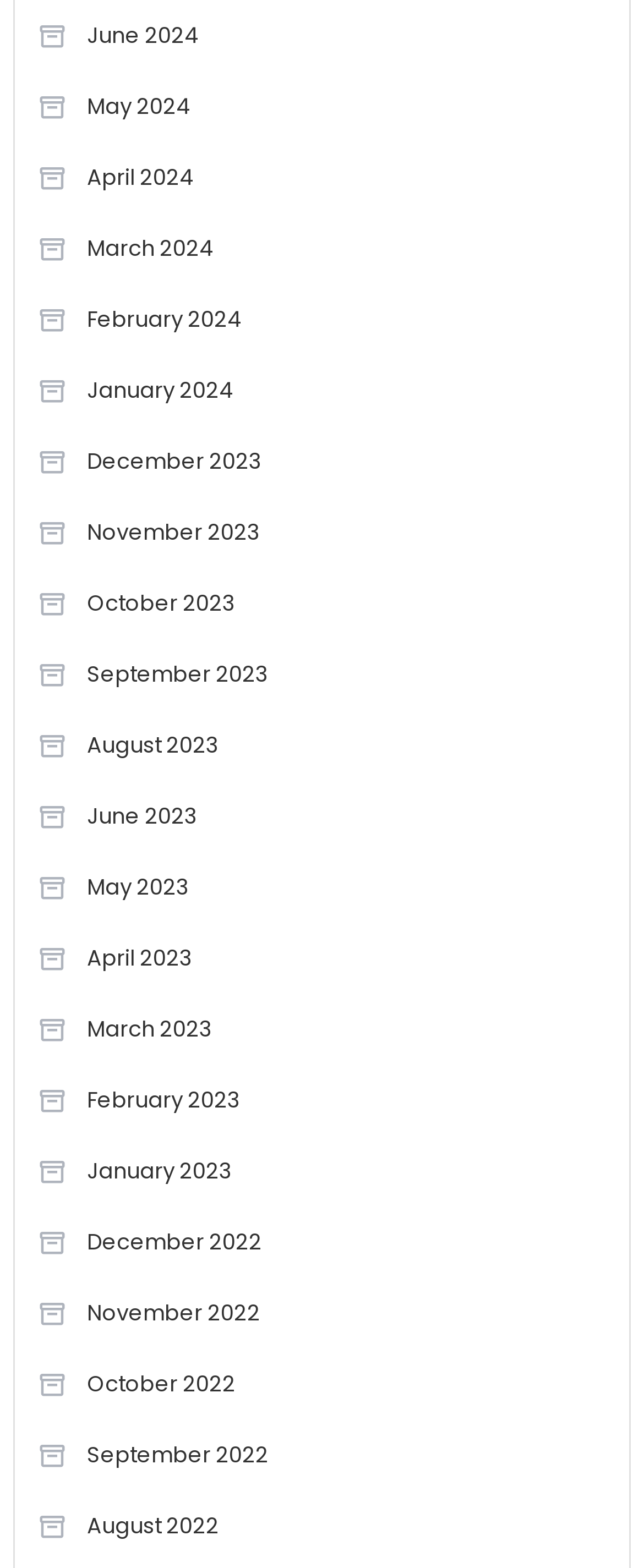Please provide a one-word or phrase answer to the question: 
How many links are there in total?

22